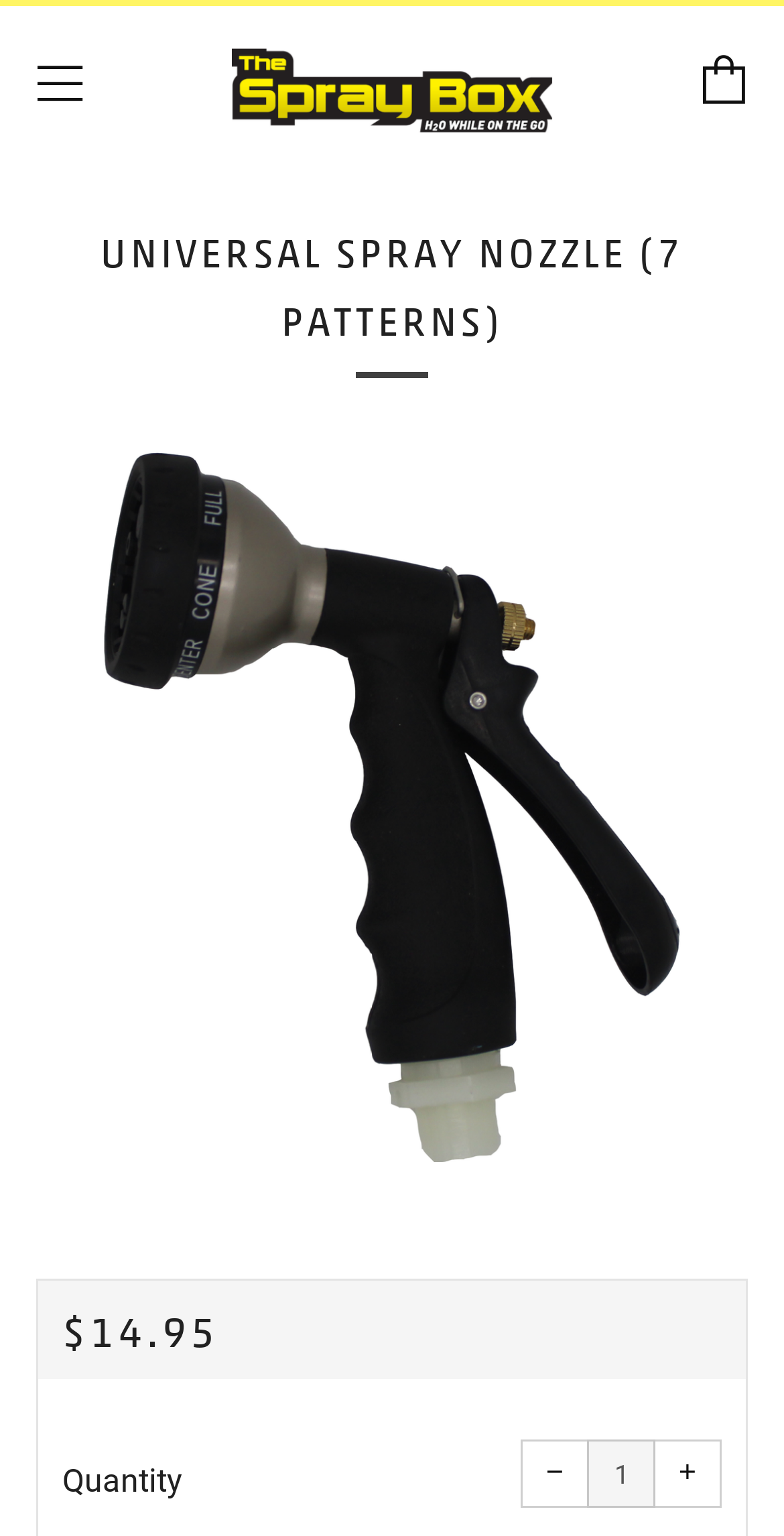Look at the image and answer the question in detail:
What is the purpose of the button 'Reduce item quantity by one'?

I inferred the answer by analyzing the button's position and functionality in relation to the quantity textbox and the 'Increase item quantity by one' button. It is likely that the 'Reduce item quantity by one' button is used to decrease the quantity of the product.